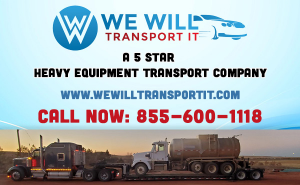Based on the image, give a detailed response to the question: What is the website URL?

The website URL is prominently displayed at the top of the advertisement, inviting potential customers to visit the website for more information.